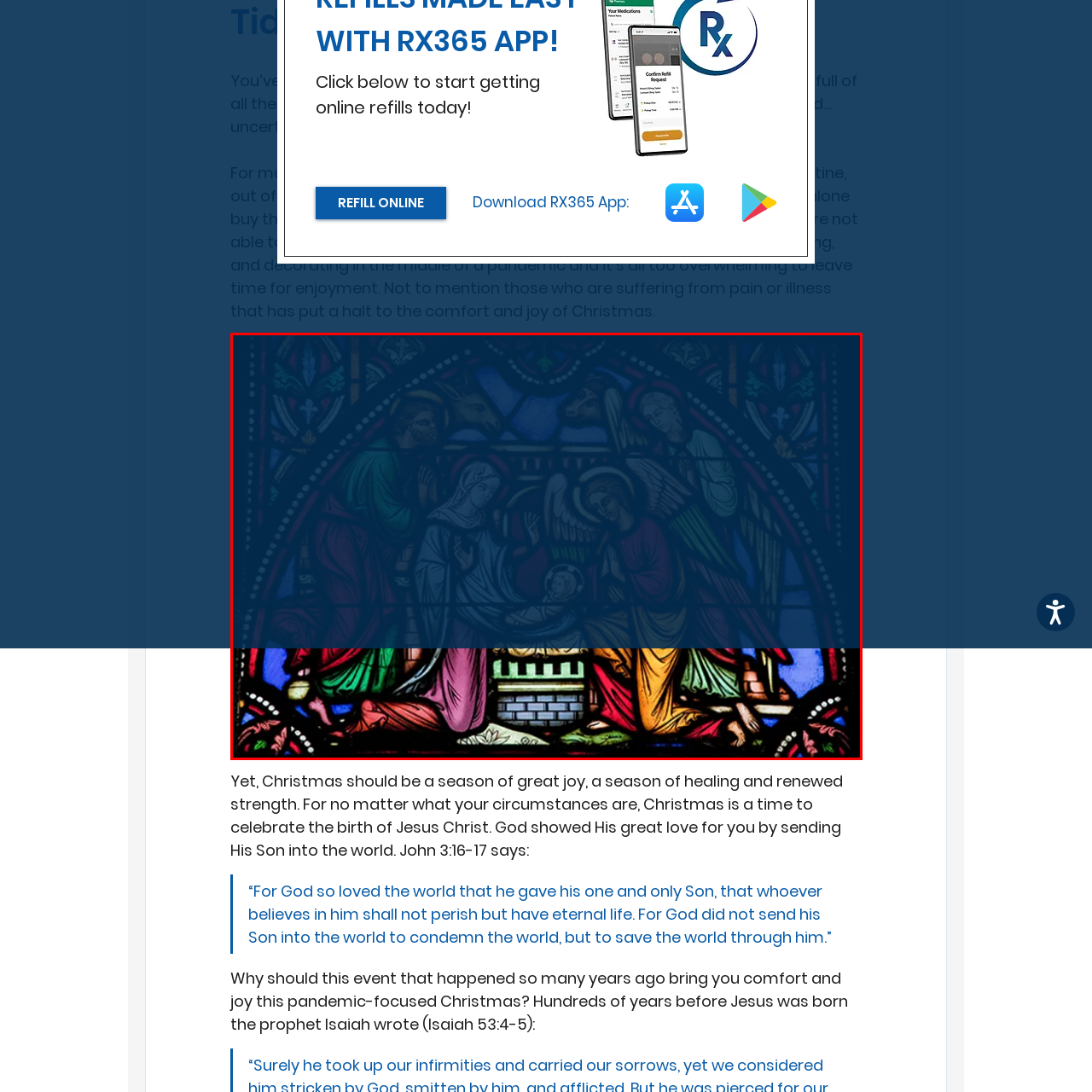Pay attention to the section outlined in red, What colors dominate the stained glass artwork? 
Reply with a single word or phrase.

Reds, greens, and golds